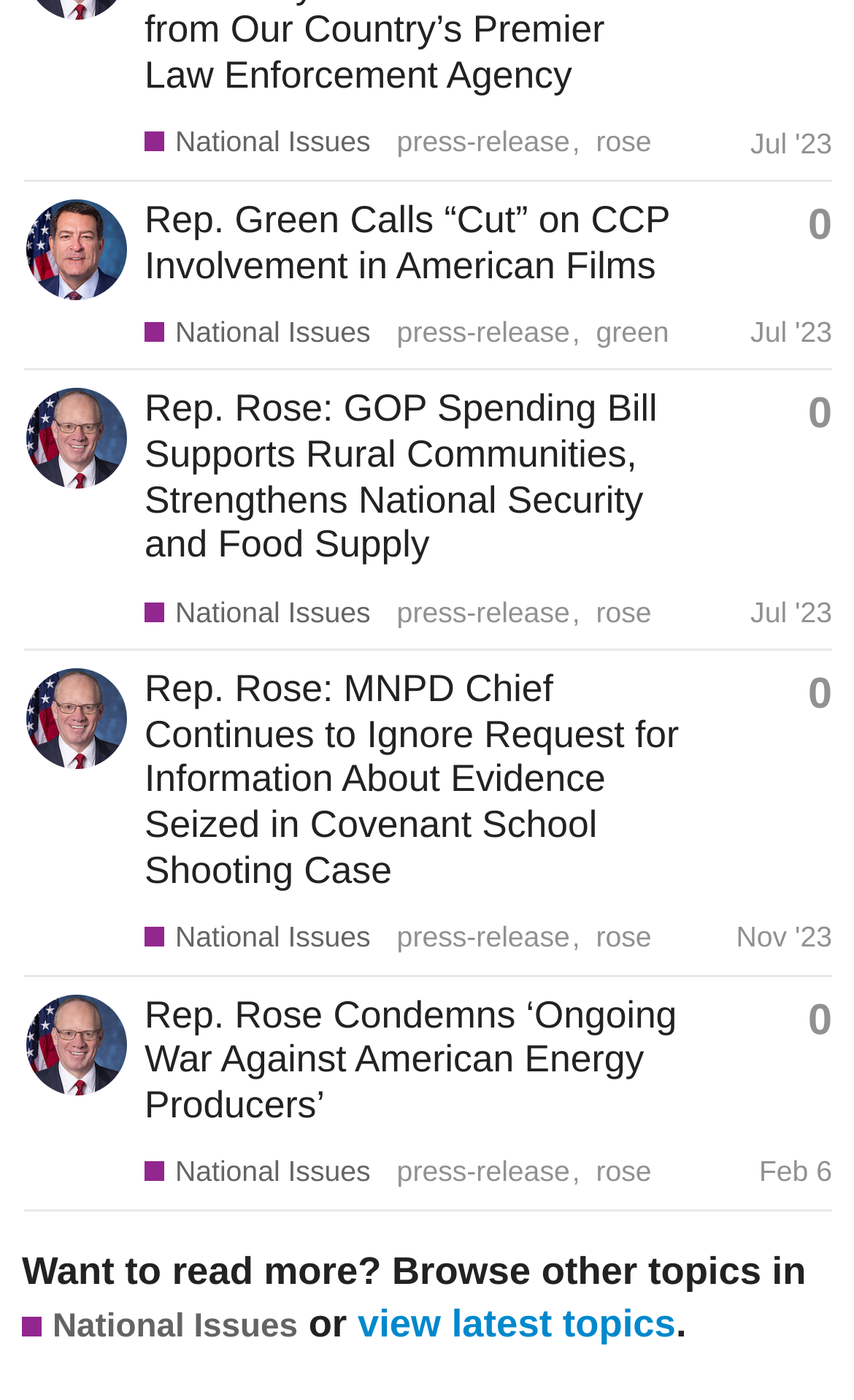Determine the bounding box coordinates of the section to be clicked to follow the instruction: "Browse topics in National Issues". The coordinates should be given as four float numbers between 0 and 1, formatted as [left, top, right, bottom].

[0.026, 0.935, 0.349, 0.963]